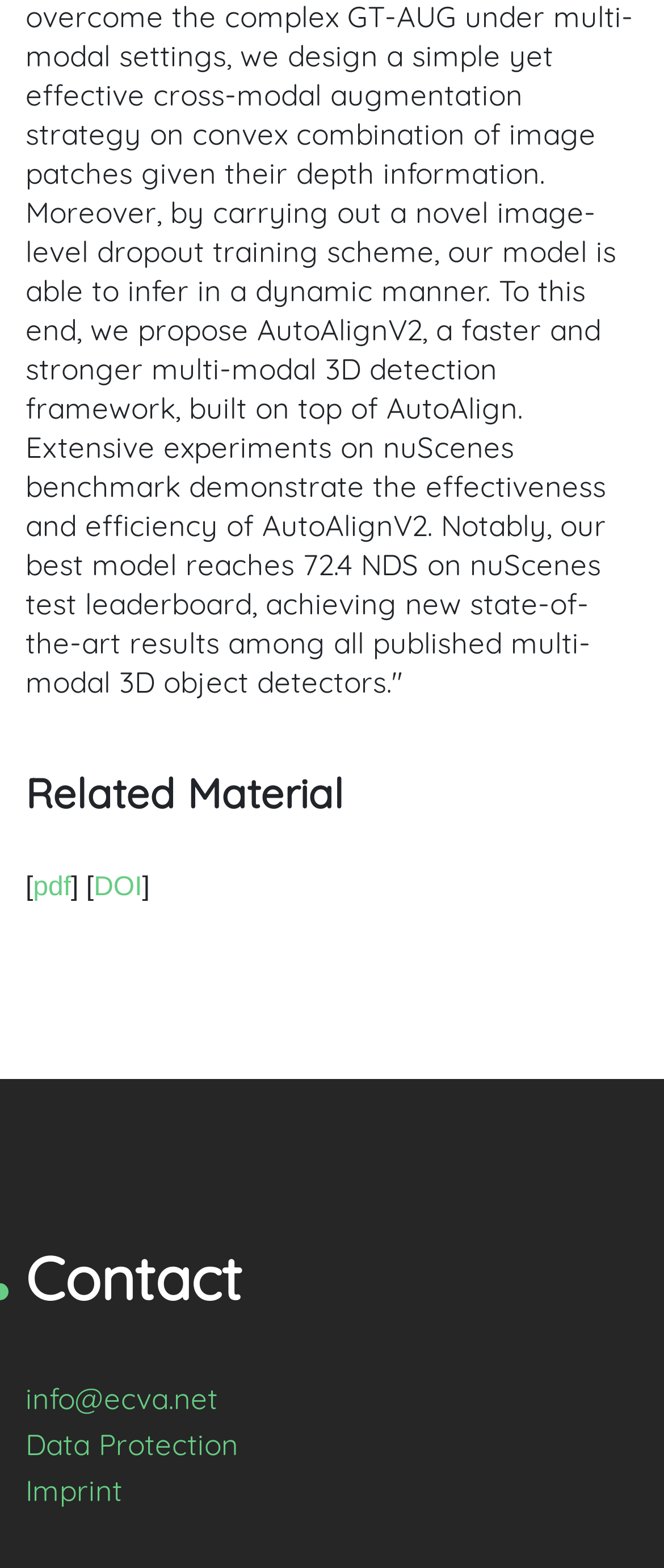What is the second link under the 'Related Material' static text?
Refer to the image and respond with a one-word or short-phrase answer.

DOI